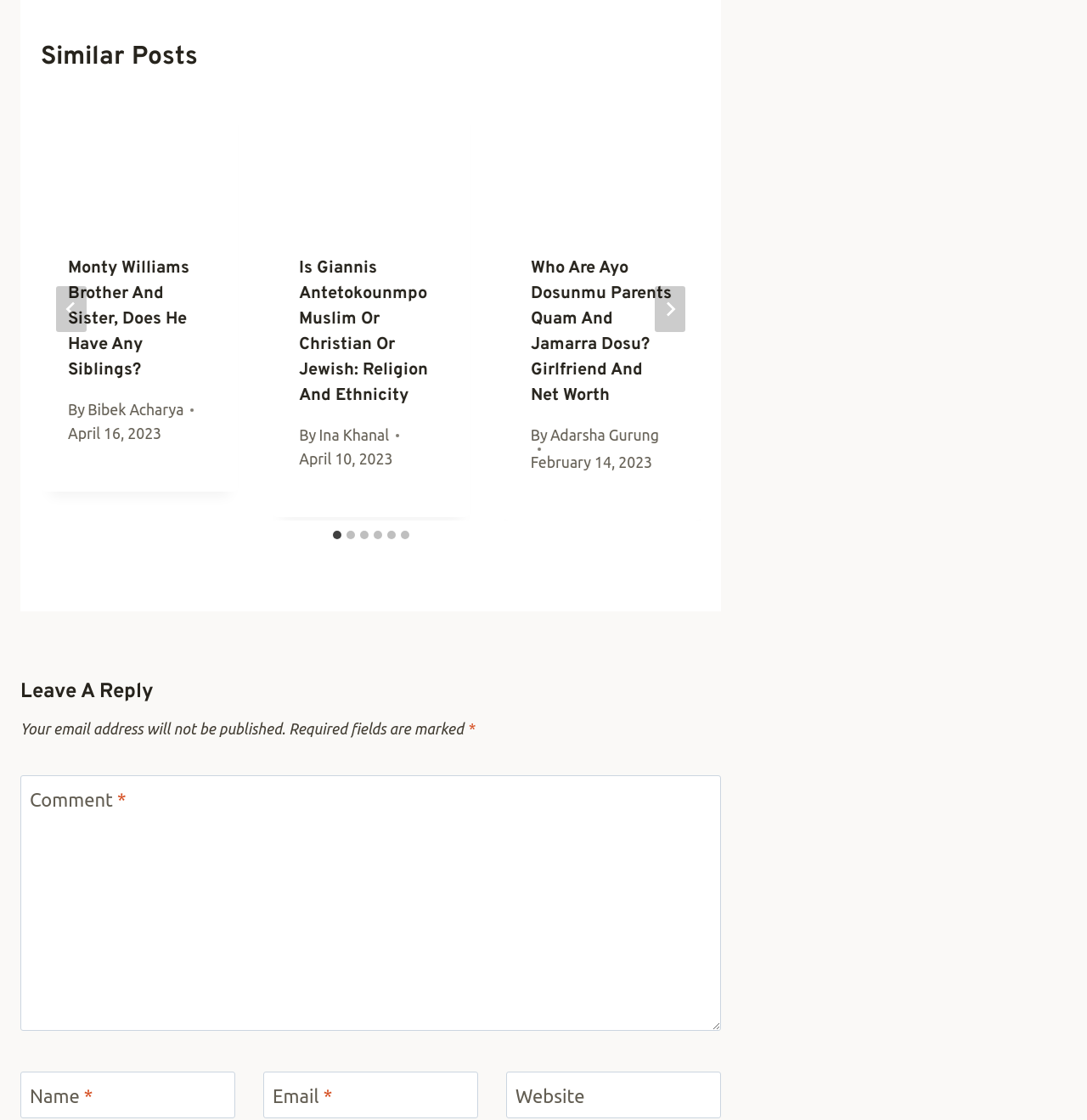What is the purpose of the 'Leave A Reply' section?
Answer the question with a single word or phrase derived from the image.

To comment on the post